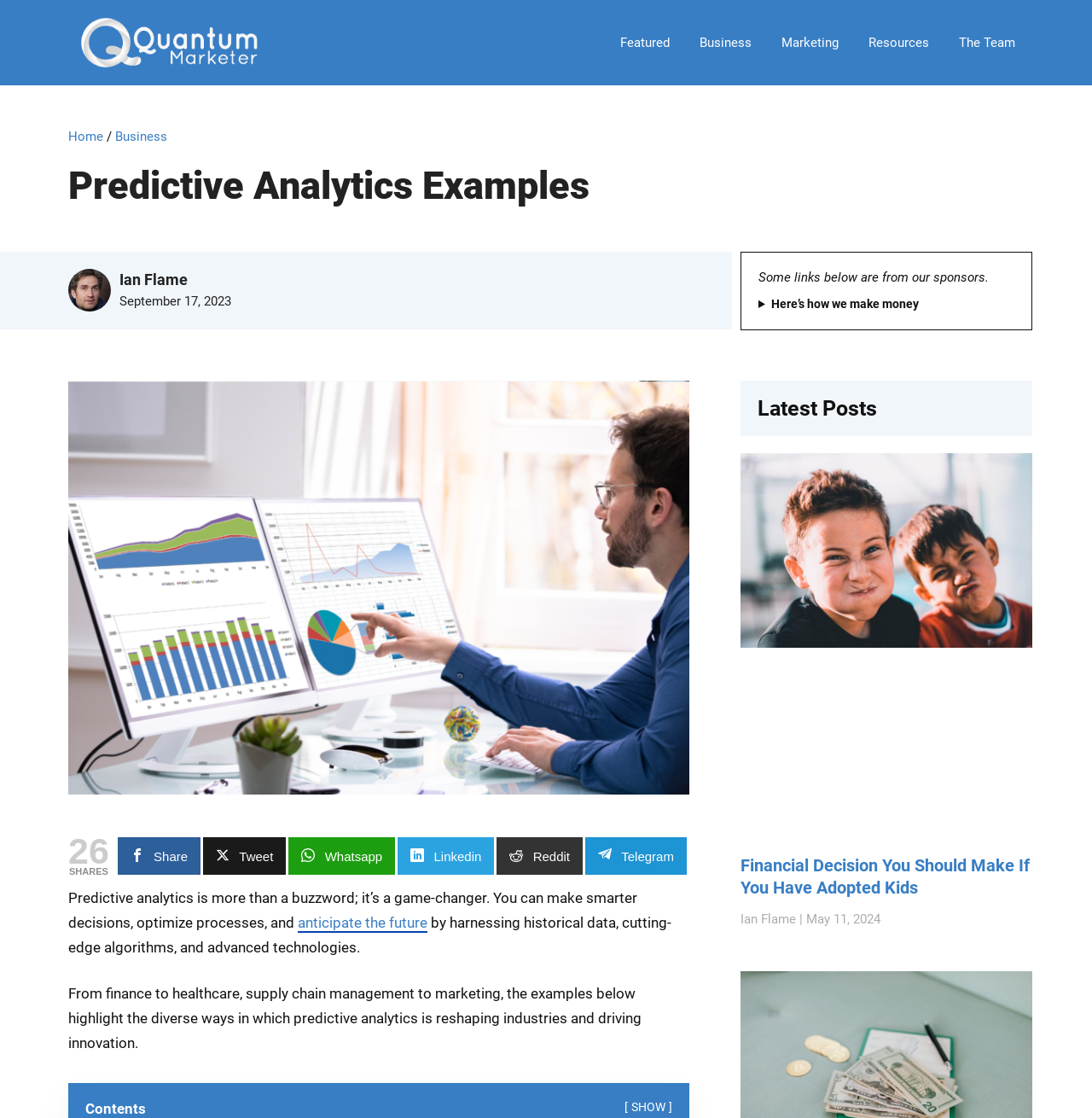Locate the bounding box coordinates of the area that needs to be clicked to fulfill the following instruction: "Click on the 'SHOW' link". The coordinates should be in the format of four float numbers between 0 and 1, namely [left, top, right, bottom].

[0.578, 0.984, 0.609, 0.996]